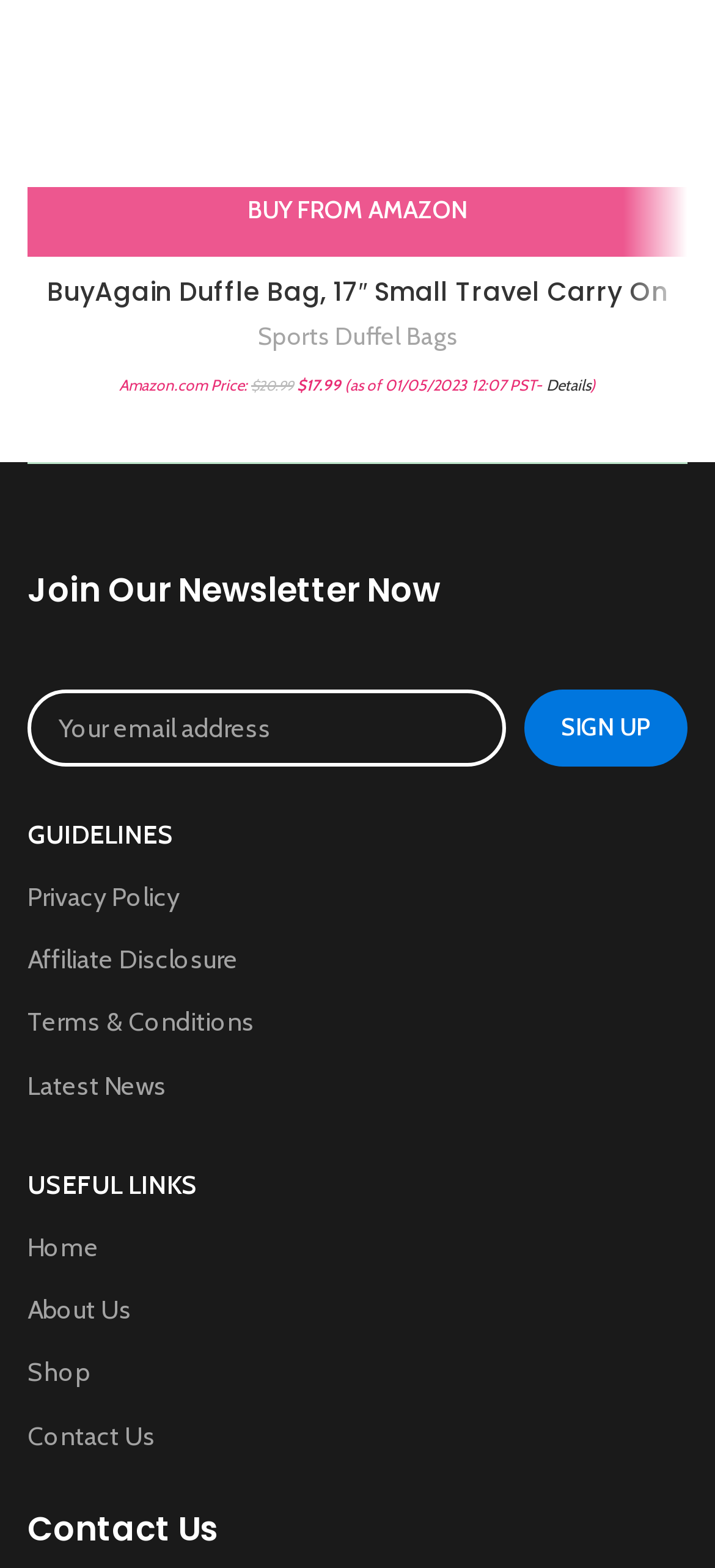What is the purpose of the 'Contact Us' section?
Based on the content of the image, thoroughly explain and answer the question.

The 'Contact Us' section is likely used to allow users to contact the website administrators or owners for various reasons such as inquiries, feedback, or support.